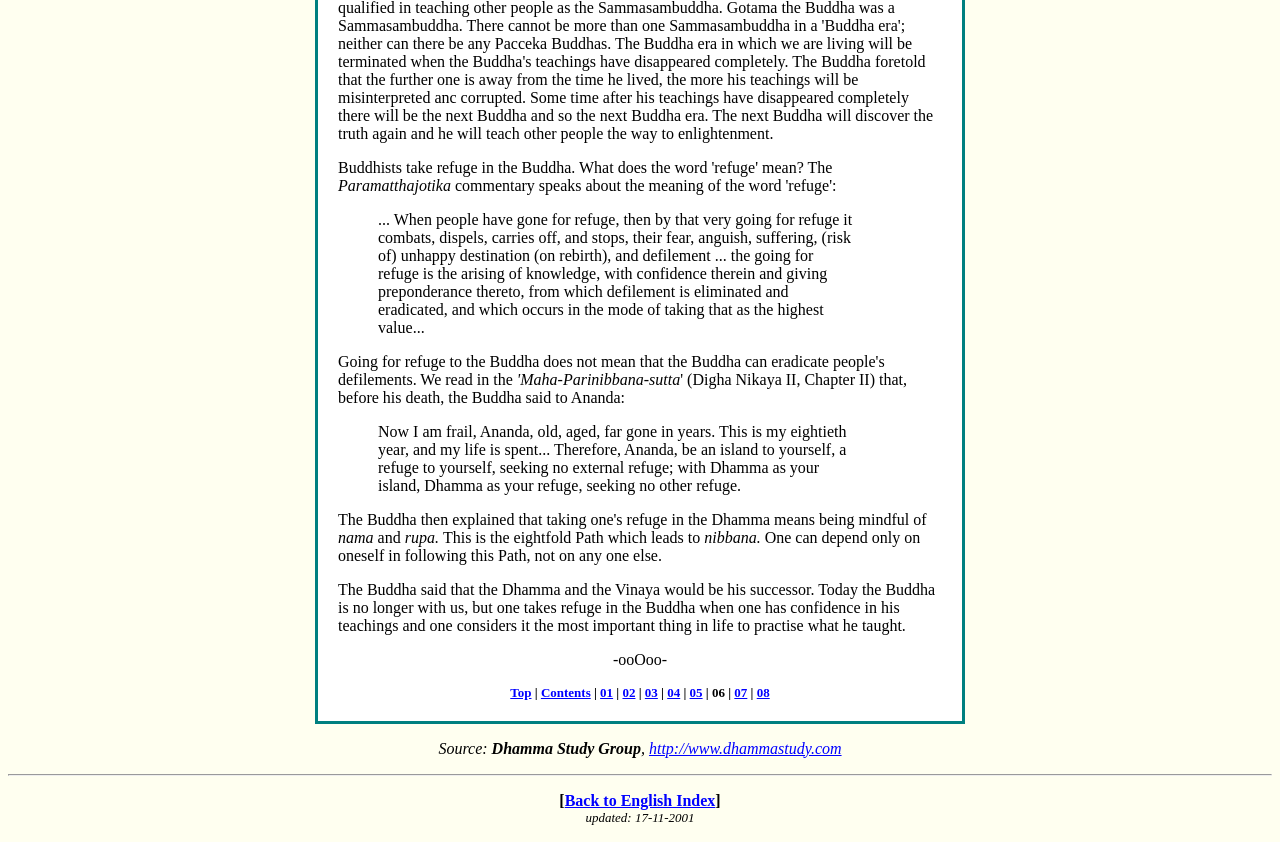Who is the author of the text?
Please provide a comprehensive answer based on the details in the screenshot.

The text does not explicitly mention the author's name. However, it provides a source attribution to the 'Dhamma Study Group' and a link to their website.